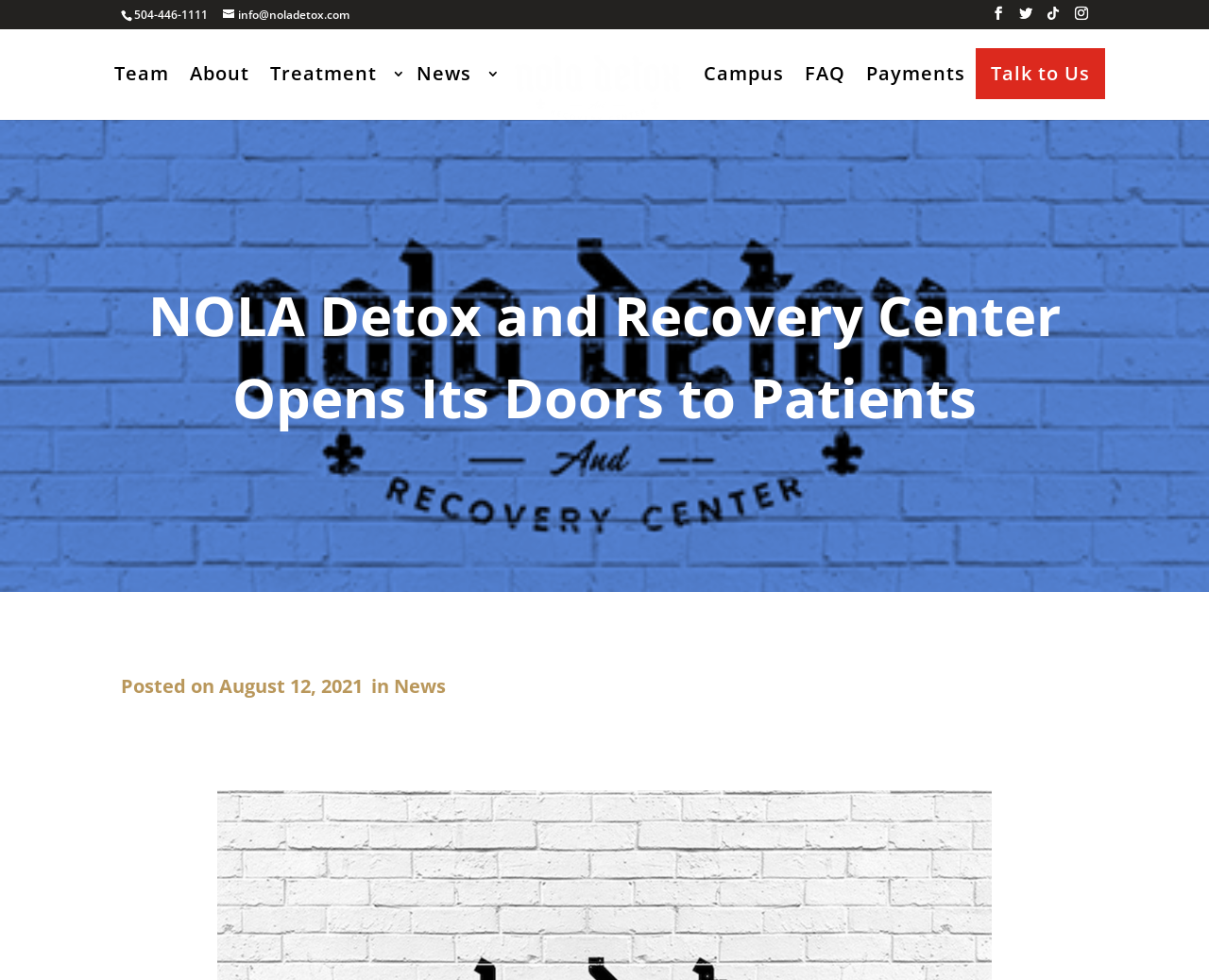Given the element description, predict the bounding box coordinates in the format (top-left x, top-left y, bottom-right x, bottom-right y), using floating point numbers between 0 and 1: Talk to Us

[0.807, 0.049, 0.914, 0.101]